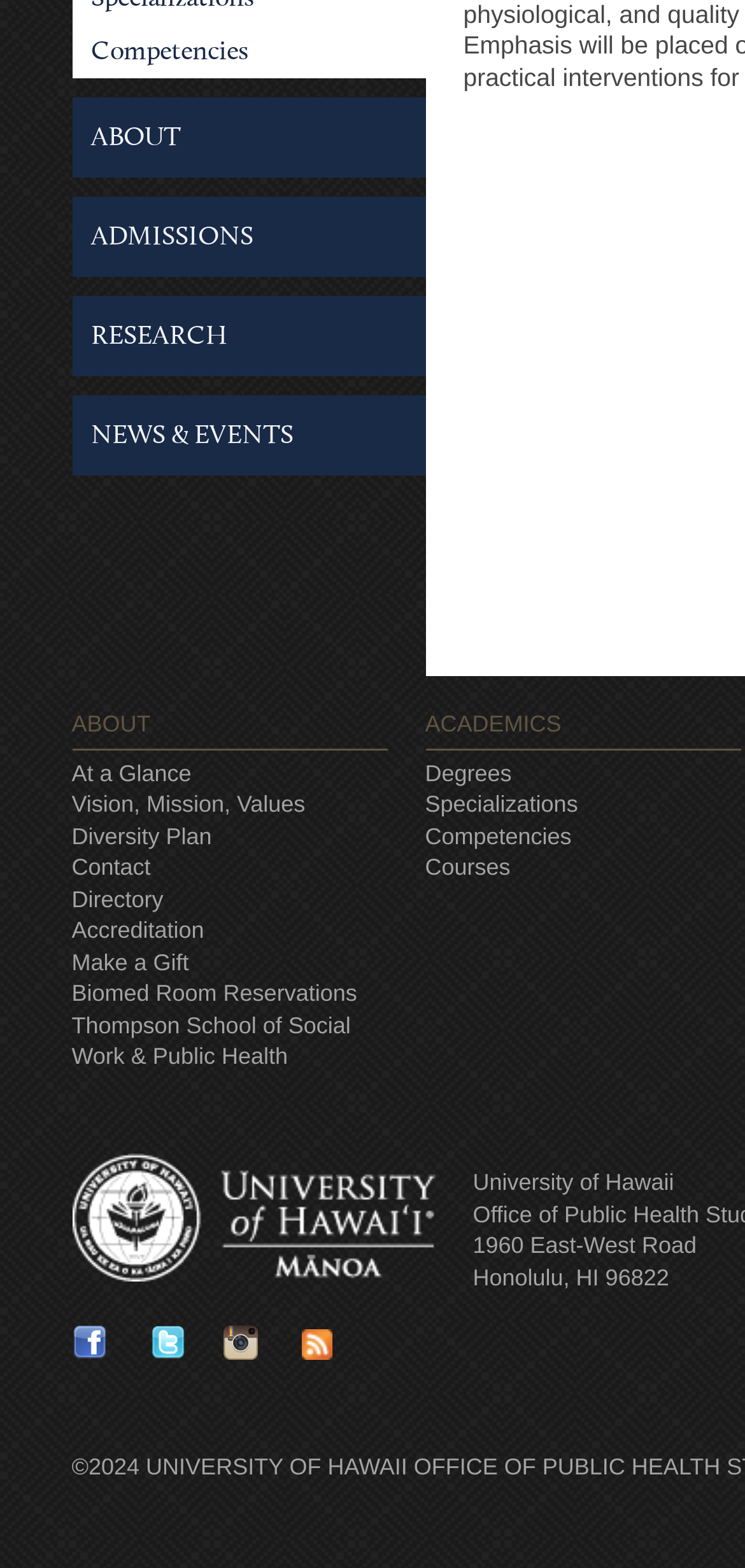Locate the bounding box of the UI element described in the following text: "Admissions".

[0.096, 0.126, 0.571, 0.177]